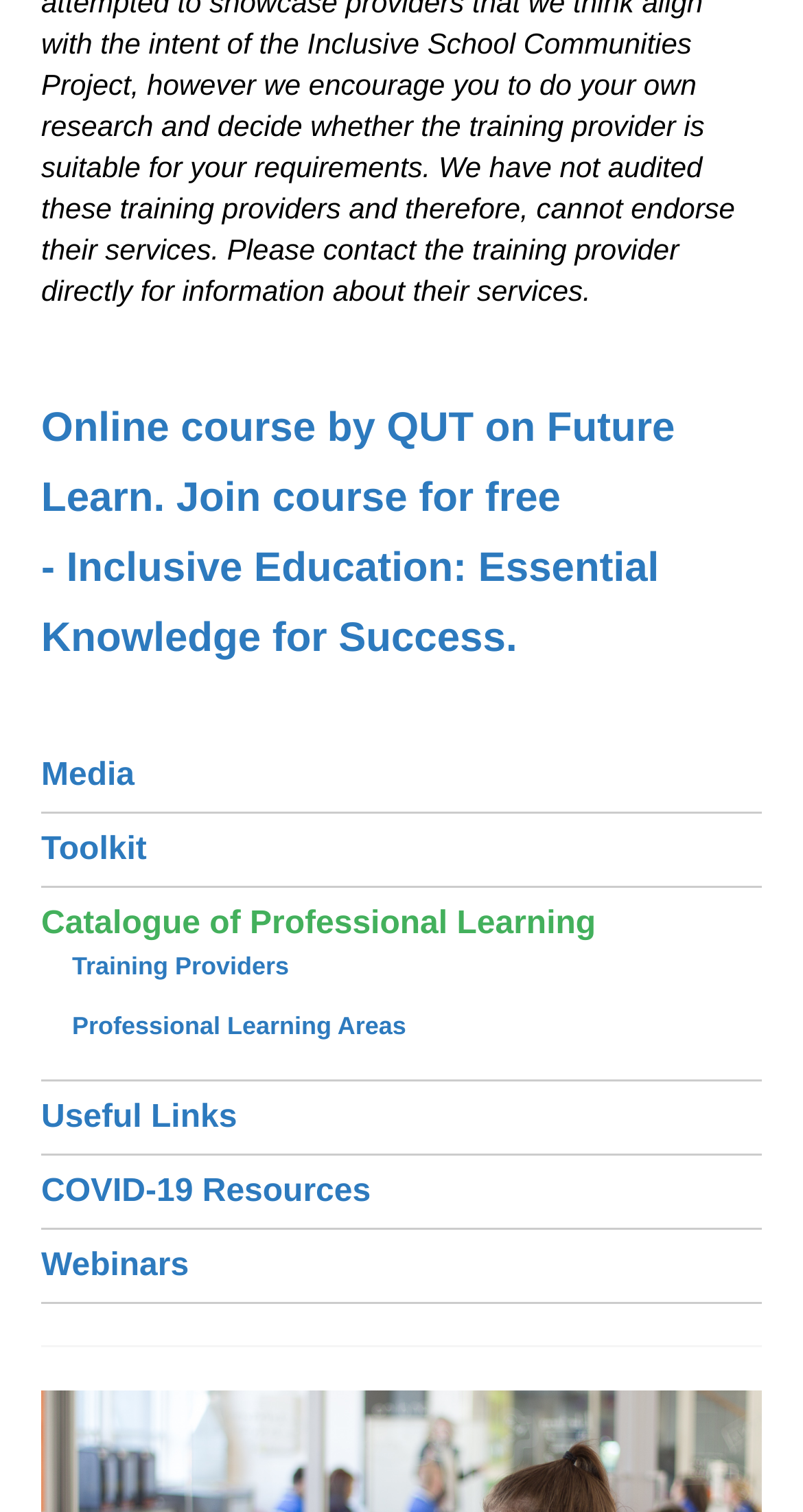Locate the coordinates of the bounding box for the clickable region that fulfills this instruction: "Check the COVID-19 Resources".

[0.051, 0.777, 0.462, 0.8]